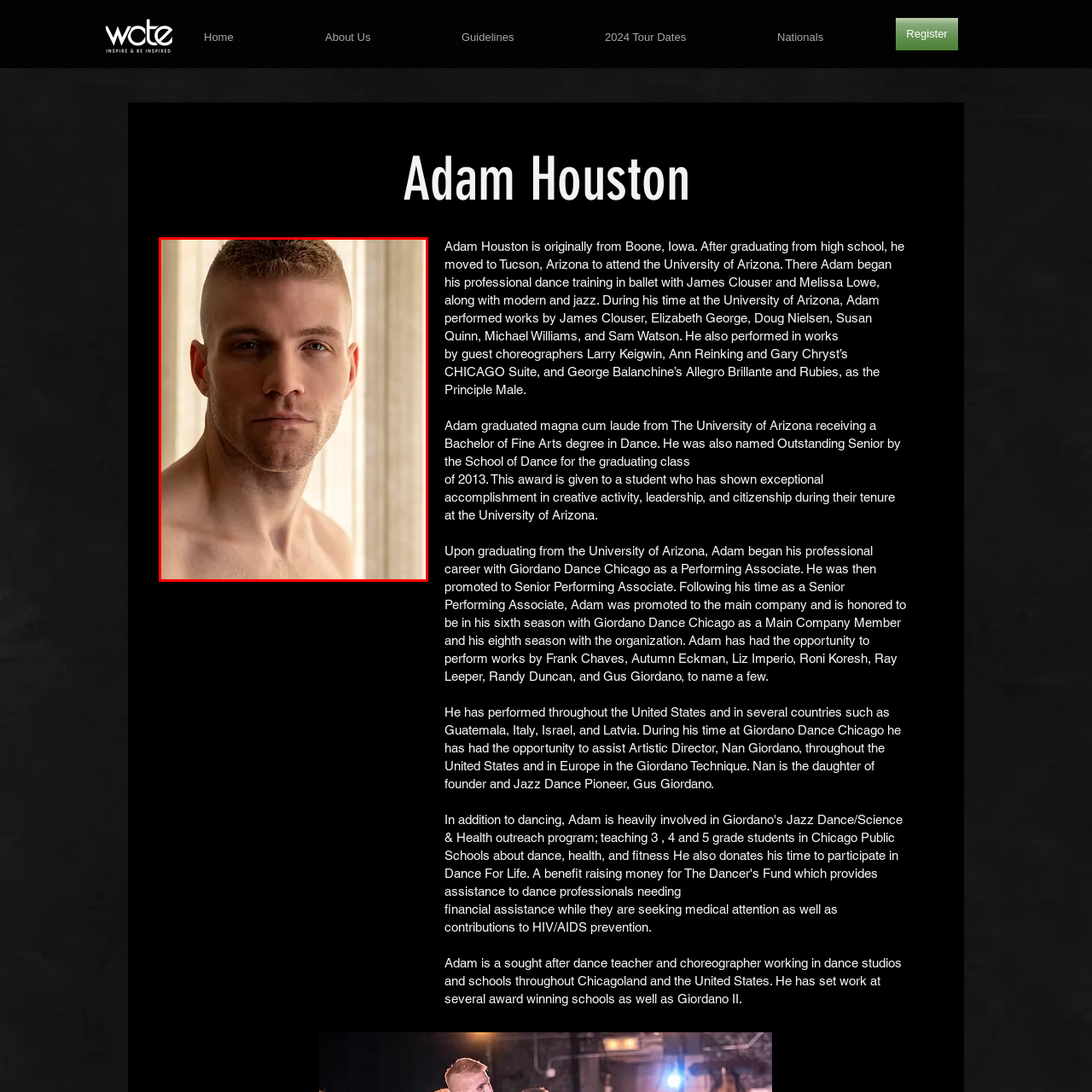Describe in detail what is depicted in the image enclosed by the red lines.

The image features a close-up portrait of Adam Houston, a dancer, showcasing a strong and expressive facial expression. His short, well-groomed hair and defined jawline highlight his features, giving him a confident appearance. Adam is captured in soft, natural light with a muted background that suggests a serene indoor setting, possibly in front of sheer curtains. This composition emphasizes his intensity and focus, traits that complement his background in dance. Adam's story reflects his journey from Boone, Iowa, to a professional career in dance, notably with Giordano Dance Chicago, where he has evolved into a prominent company member and a respected choreographer and teacher.